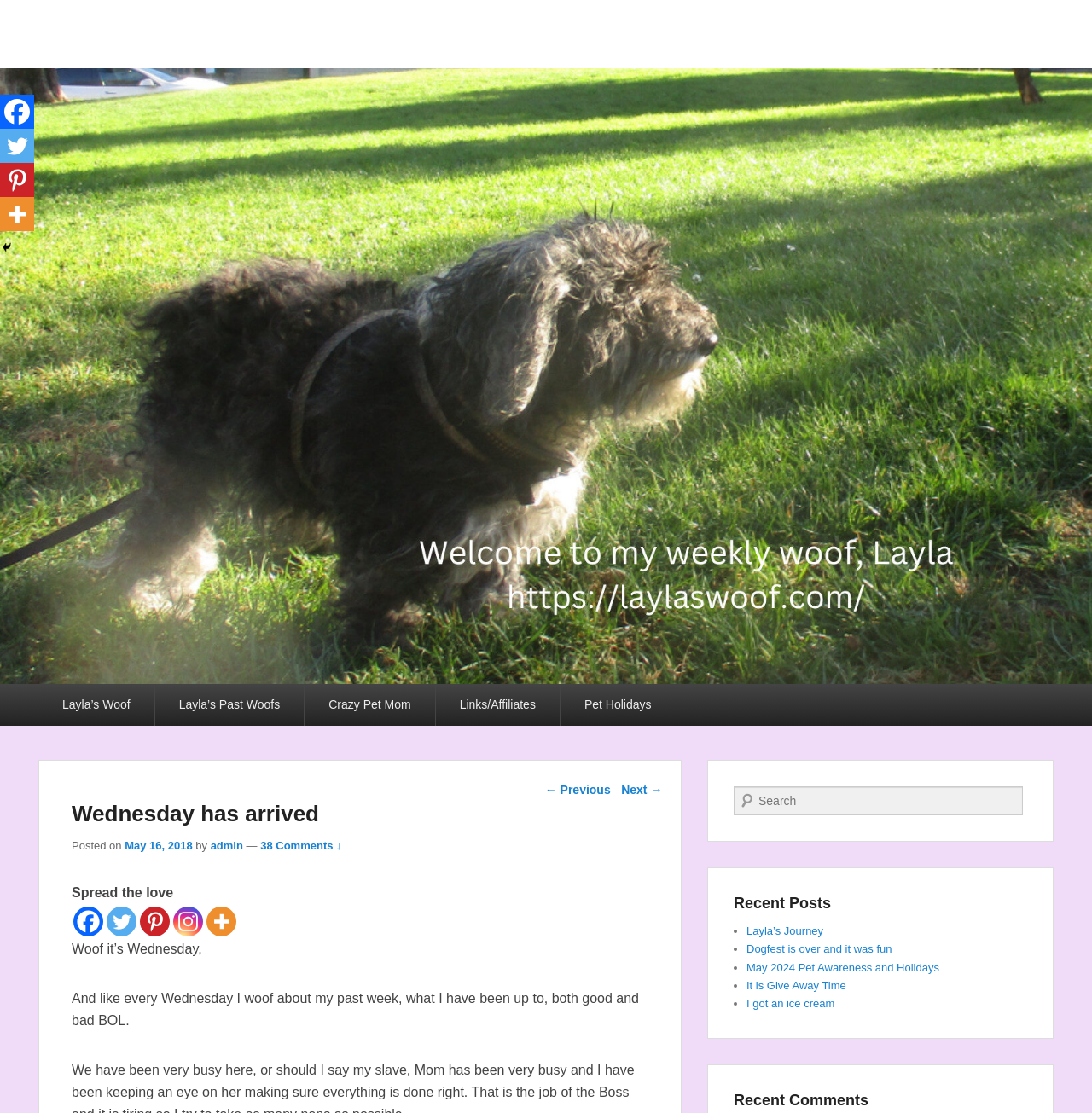What is the date of the post?
Answer the question with detailed information derived from the image.

The date of the post can be found in the link 'May 16, 2018' below the post title.